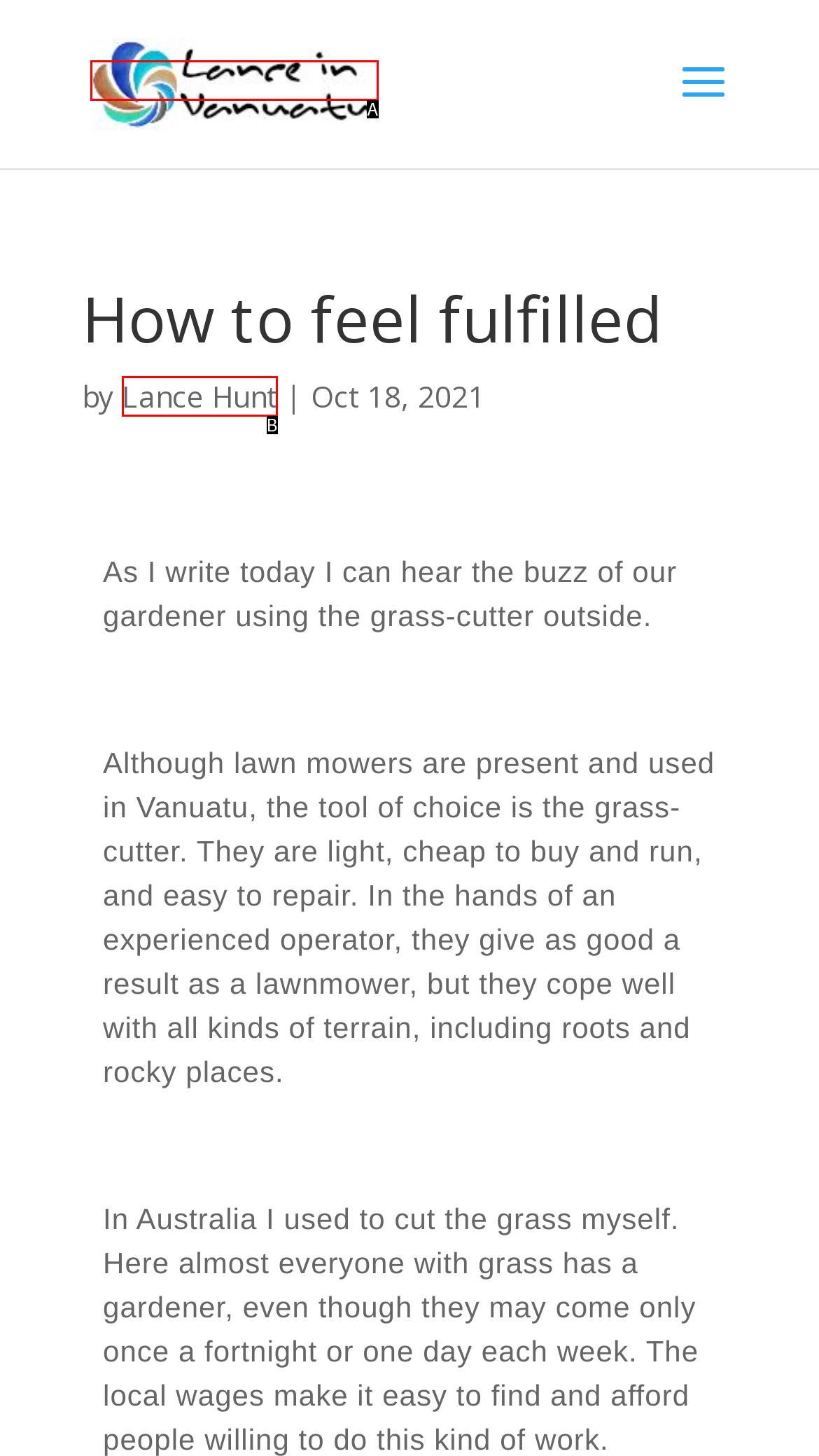Assess the description: Lance Hunt and select the option that matches. Provide the letter of the chosen option directly from the given choices.

B